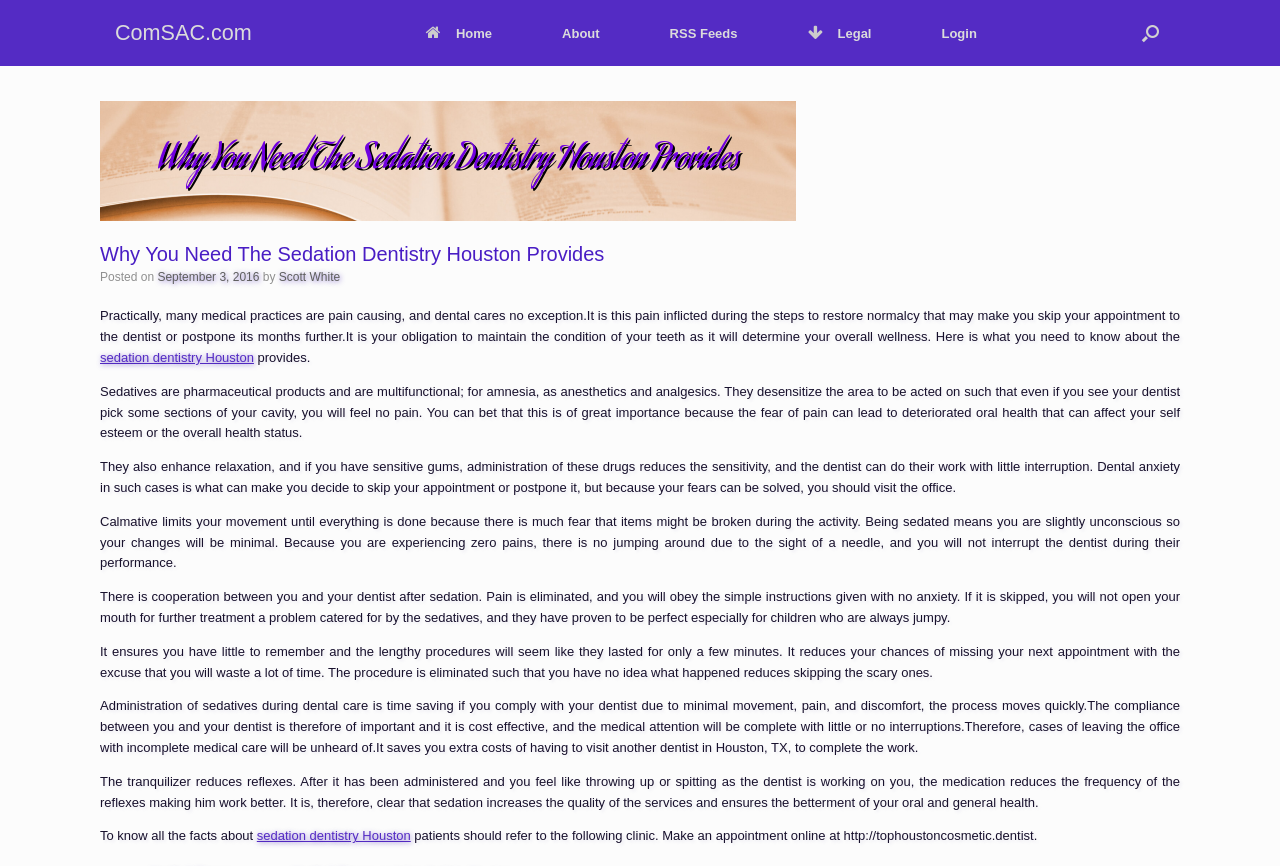Please find the bounding box for the UI component described as follows: "title="like this post"".

None